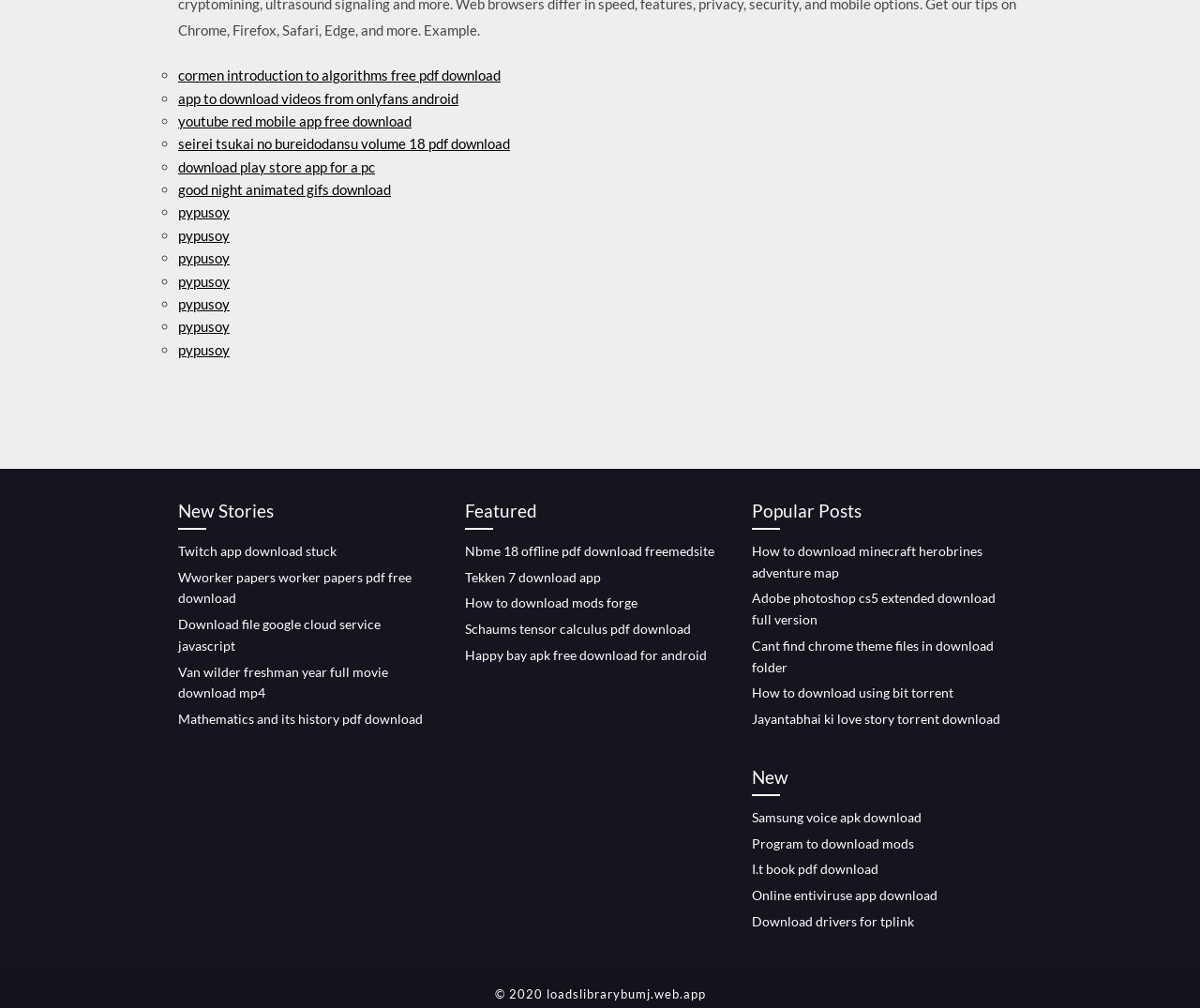Please identify the bounding box coordinates of the element's region that needs to be clicked to fulfill the following instruction: "download twitch app". The bounding box coordinates should consist of four float numbers between 0 and 1, i.e., [left, top, right, bottom].

[0.148, 0.538, 0.28, 0.554]